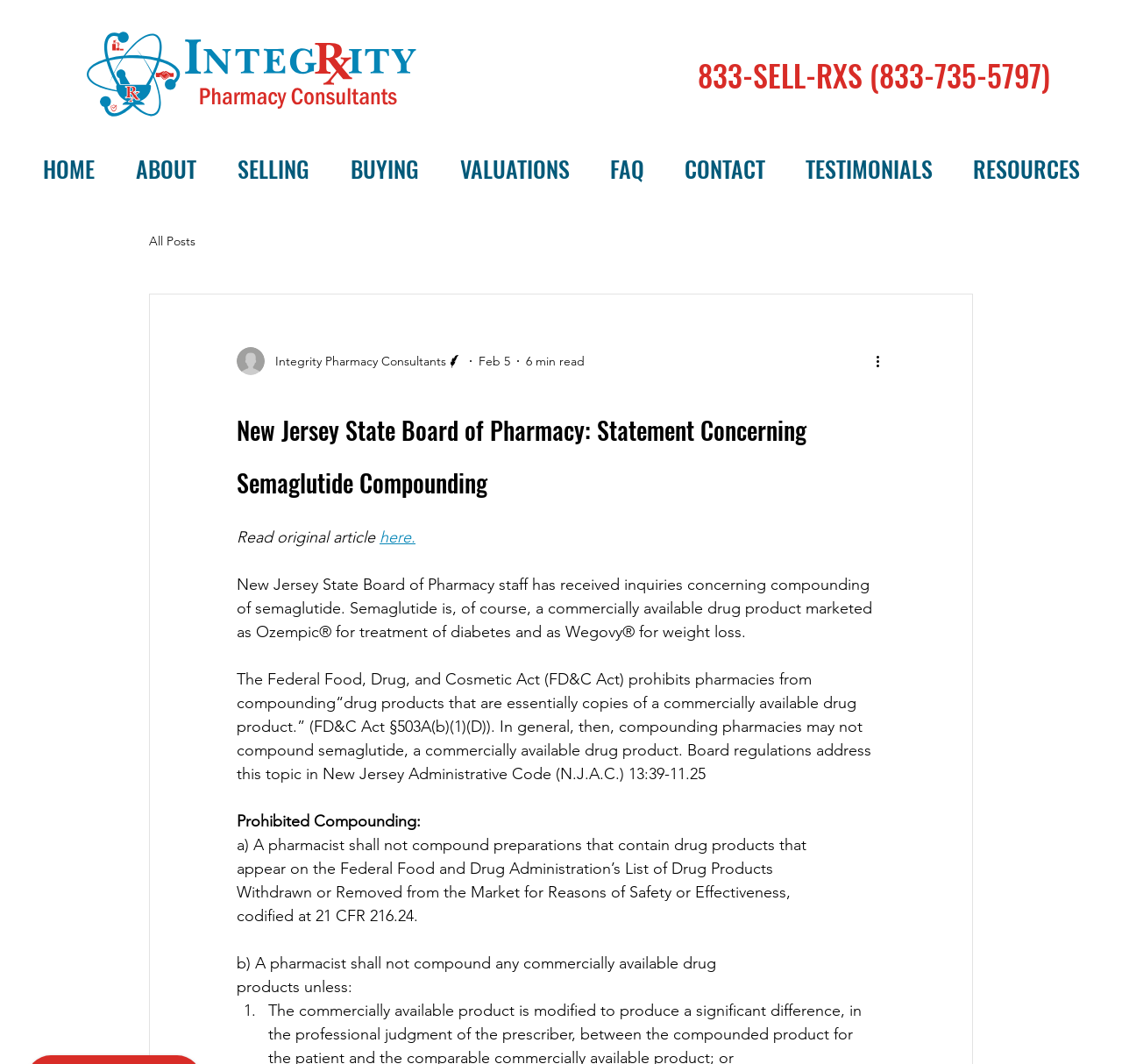What is the phone number to contact?
Using the information presented in the image, please offer a detailed response to the question.

The phone number to contact is found in the heading element with the text '833-SELL-RXS (833-735-5797)' which is located at the top of the webpage.